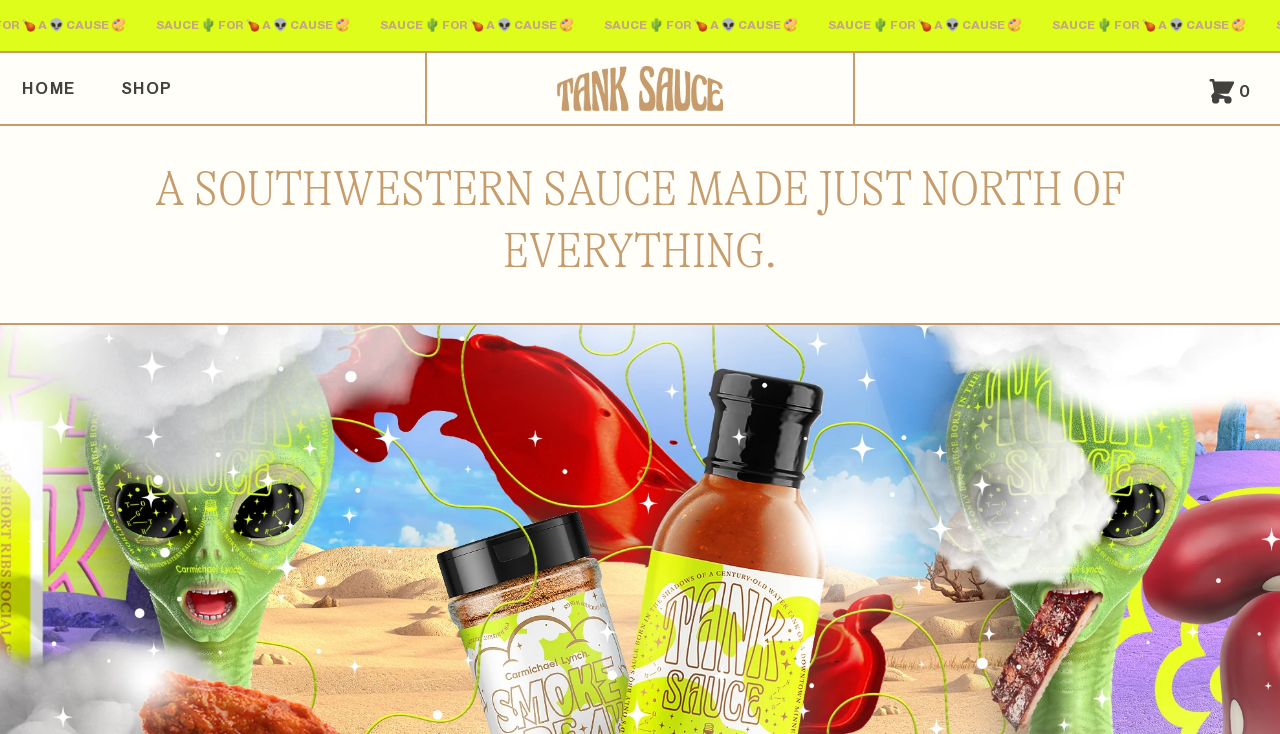Answer the following query with a single word or phrase:
What is the theme of the product?

Southwestern